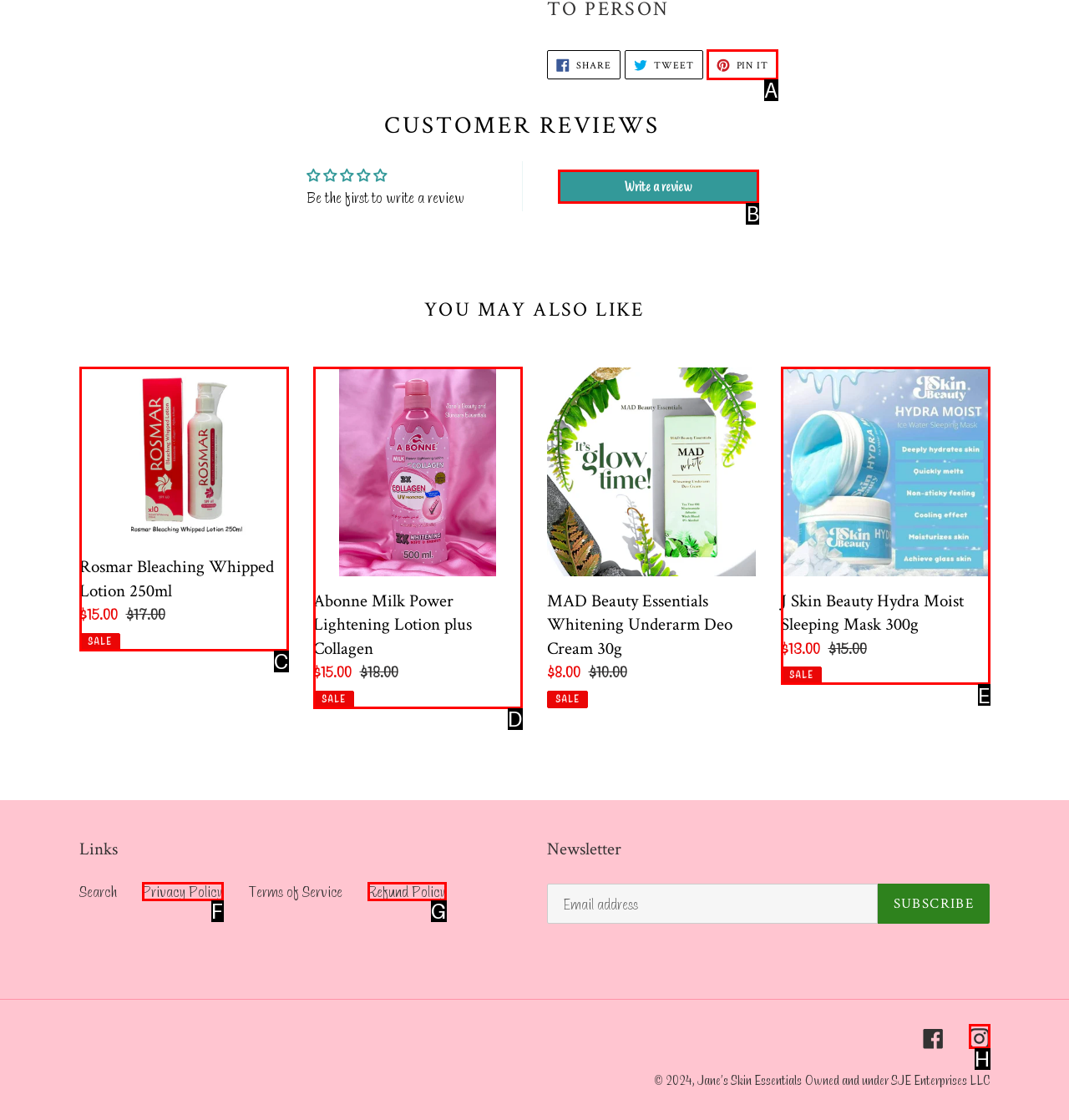Identify which option matches the following description: Instagram
Answer by giving the letter of the correct option directly.

H